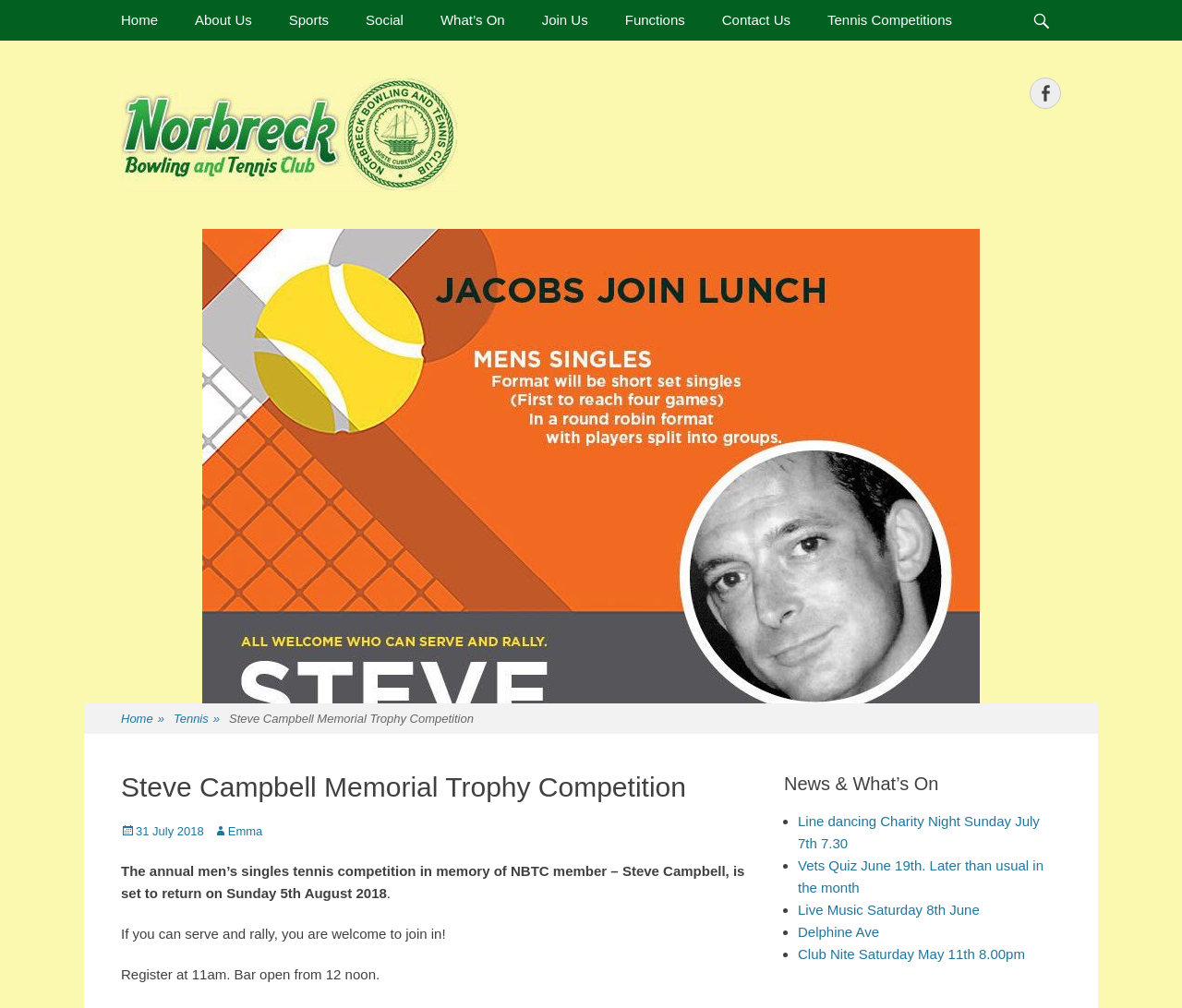Find the bounding box coordinates for the UI element that matches this description: "31 July 20187 August 2018".

[0.102, 0.818, 0.172, 0.831]